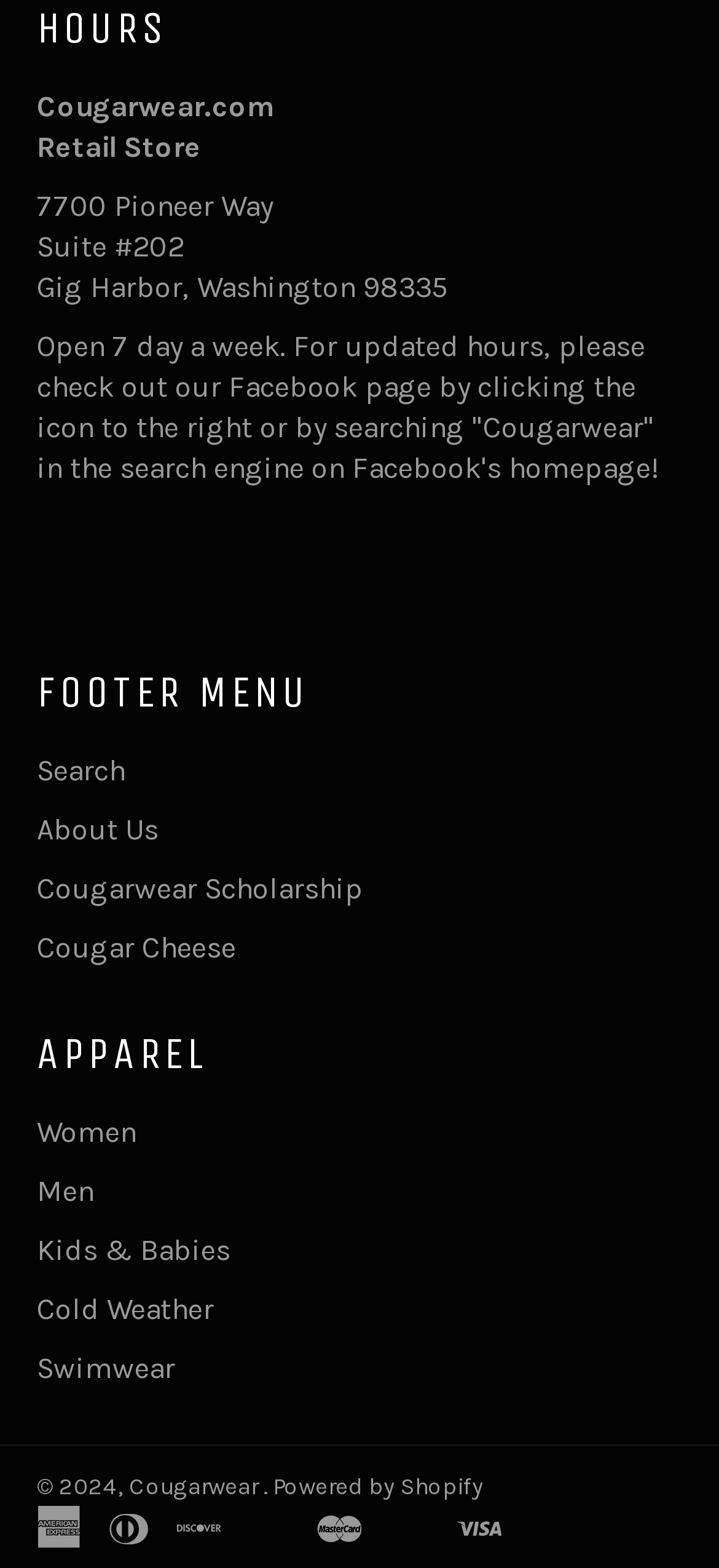Identify and provide the bounding box for the element described by: "Powered by Shopify".

[0.379, 0.939, 0.672, 0.957]